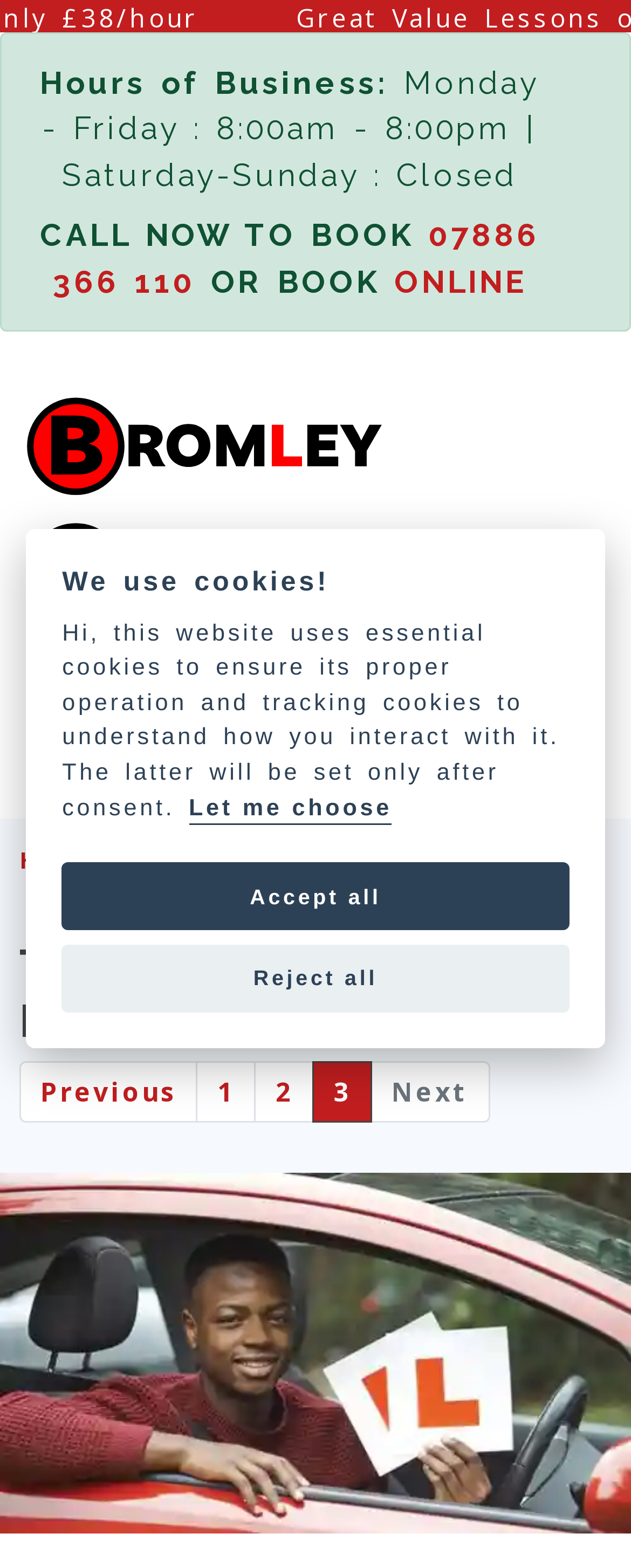Highlight the bounding box coordinates of the element that should be clicked to carry out the following instruction: "Go to previous page". The coordinates must be given as four float numbers ranging from 0 to 1, i.e., [left, top, right, bottom].

[0.031, 0.677, 0.314, 0.716]